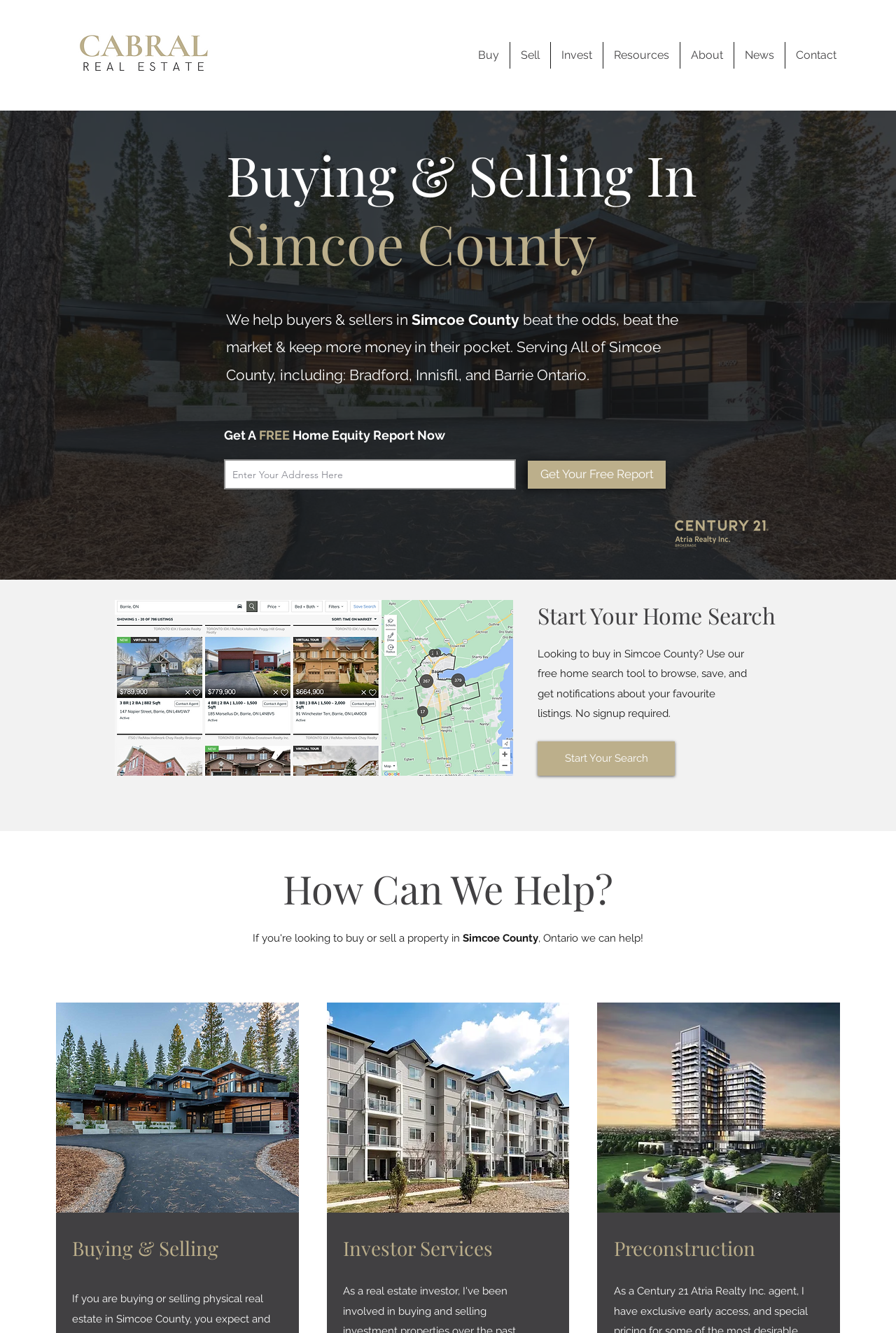Please determine and provide the text content of the webpage's heading.

Buying & Selling In Simcoe County